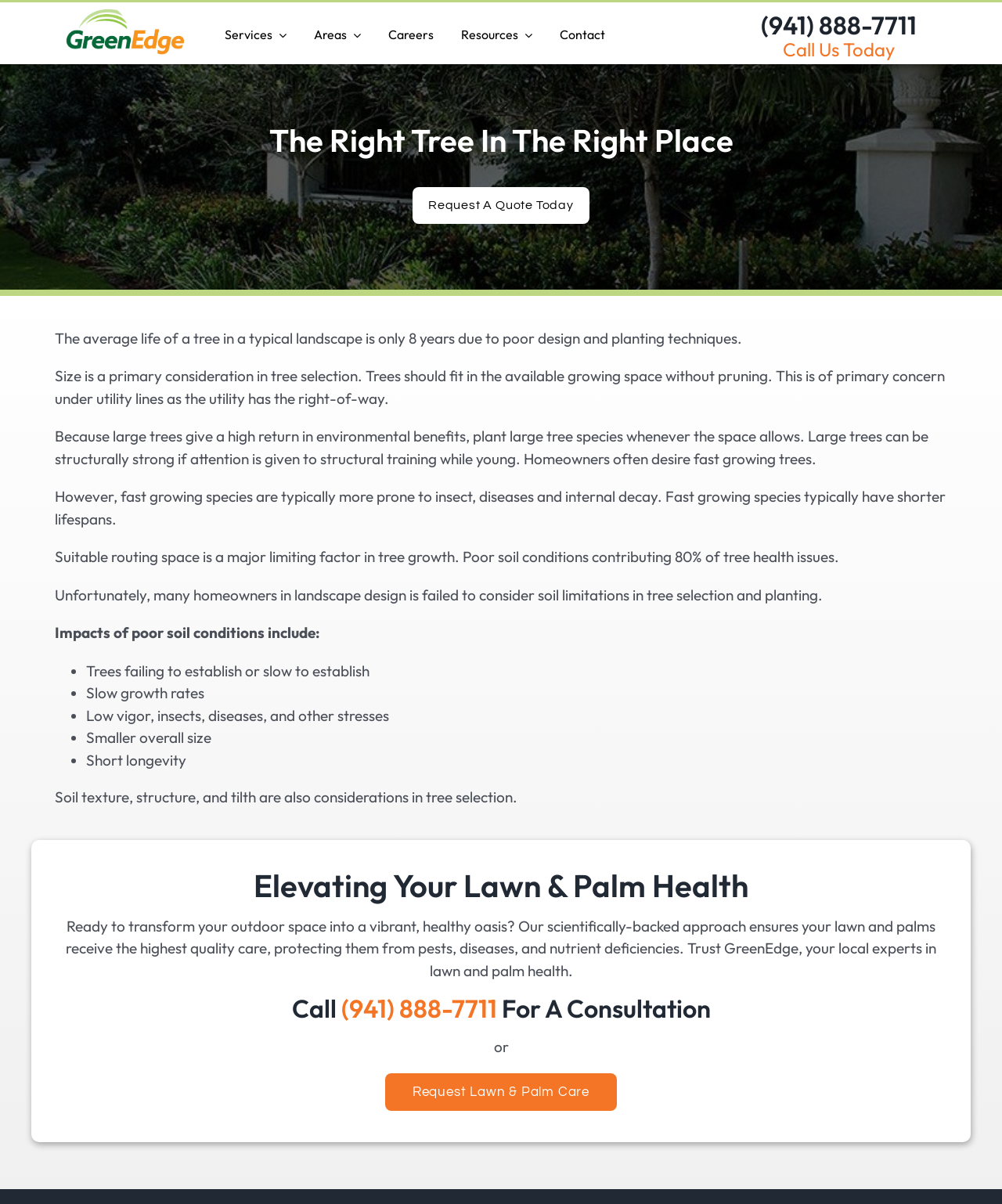Explain the features and main sections of the webpage comprehensively.

This webpage is about GreenEdge Lawn & Palm Health, a company that provides lawn and palm care services. At the top left corner, there is a logo of the company, which is an image with the text "GreenEdge Lawn & Palm Health" next to it. Below the logo, there is a main navigation menu with five links: "Services", "Areas", "Careers", "Resources", and "Contact".

On the right side of the top section, there is a call-to-action link with a phone number "(941) 888-7711" and a text "Call Us Today". Below this section, there is a heading "The Right Tree In The Right Place" followed by a link "Request A Quote Today".

The main content of the webpage is divided into two sections. The first section discusses the importance of choosing the right tree for a specific location. There are five paragraphs of text explaining the factors to consider when selecting a tree, such as size, growth rate, and soil conditions. The text also highlights the consequences of poor soil conditions, including slow growth rates, low vigor, and short longevity.

The second section is headed "Elevating Your Lawn & Palm Health" and describes the services offered by GreenEdge. There is a paragraph of text explaining the company's scientifically-backed approach to lawn and palm care, followed by a heading "Call (941) 888-7711 For A Consultation" with a link to request a consultation. Below this, there is a link "Request Lawn & Palm Care" and a "Go to Top" link at the bottom right corner of the page.